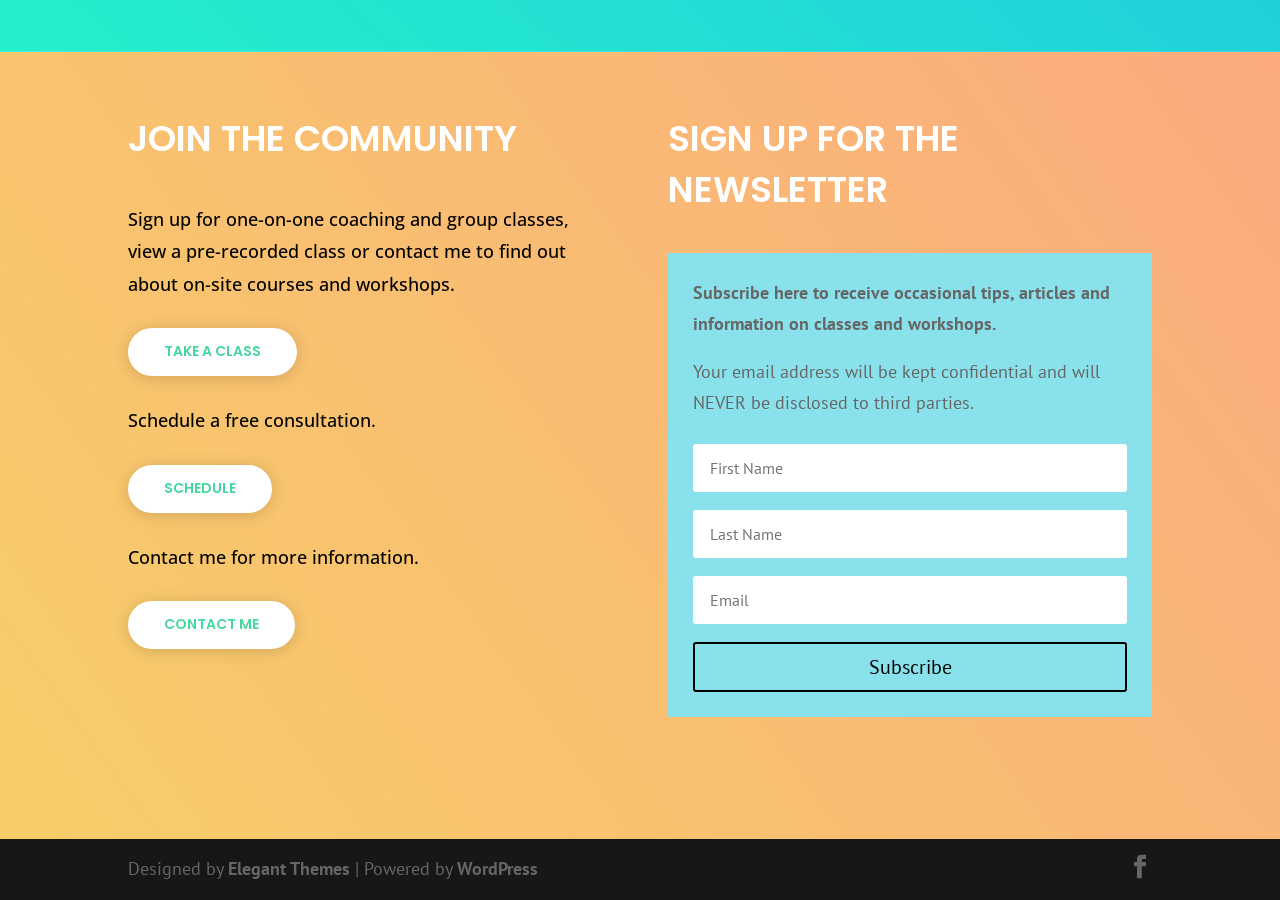What is the main purpose of this webpage?
Examine the image closely and answer the question with as much detail as possible.

The webpage has a heading 'JOIN THE COMMUNITY' and provides options to sign up for one-on-one coaching and group classes, schedule a free consultation, and contact the owner for more information, indicating that the main purpose of this webpage is to encourage users to join the community.